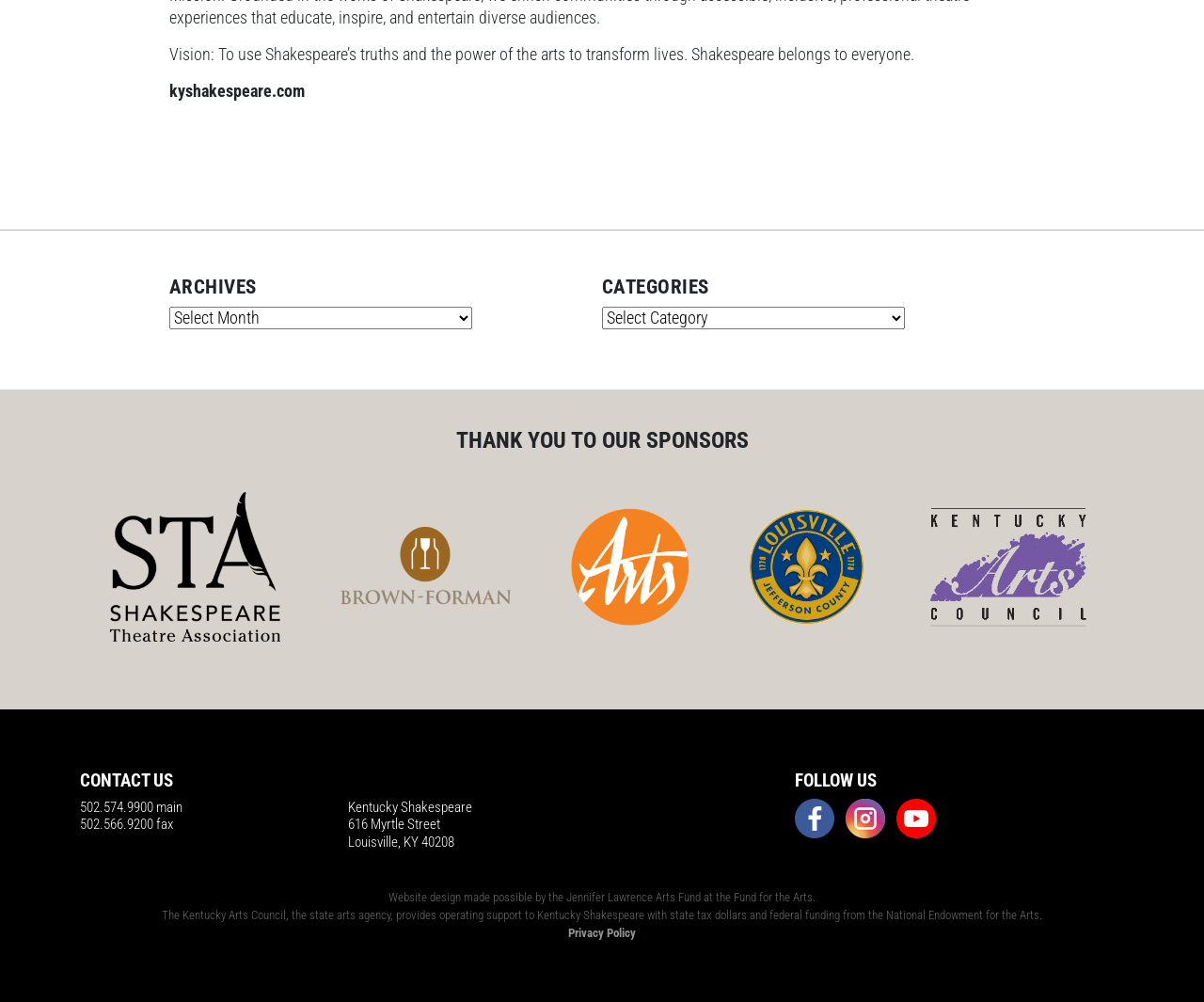What is the vision of the organization?
Answer briefly with a single word or phrase based on the image.

Transform lives